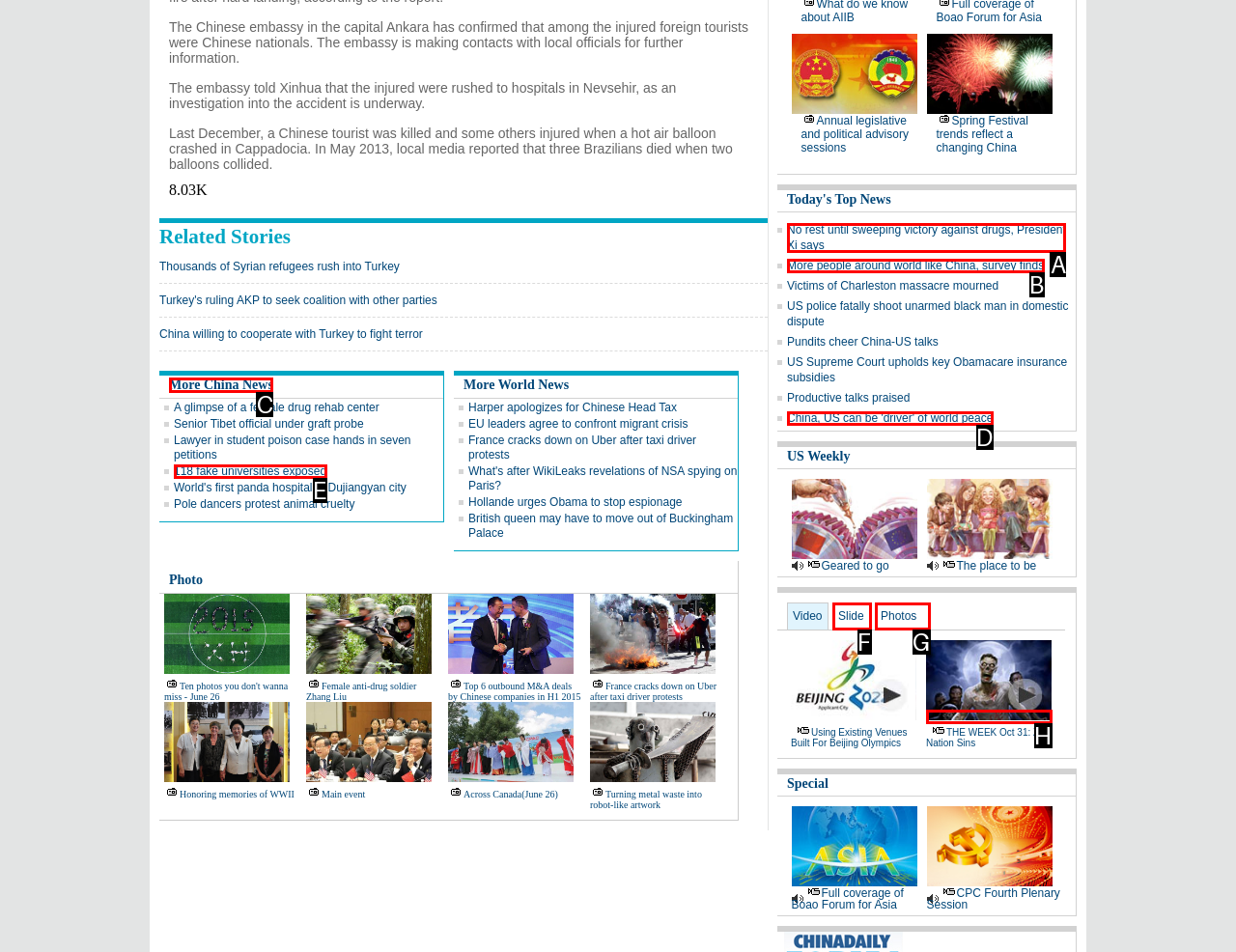Identify the correct letter of the UI element to click for this task: View more China news
Respond with the letter from the listed options.

C